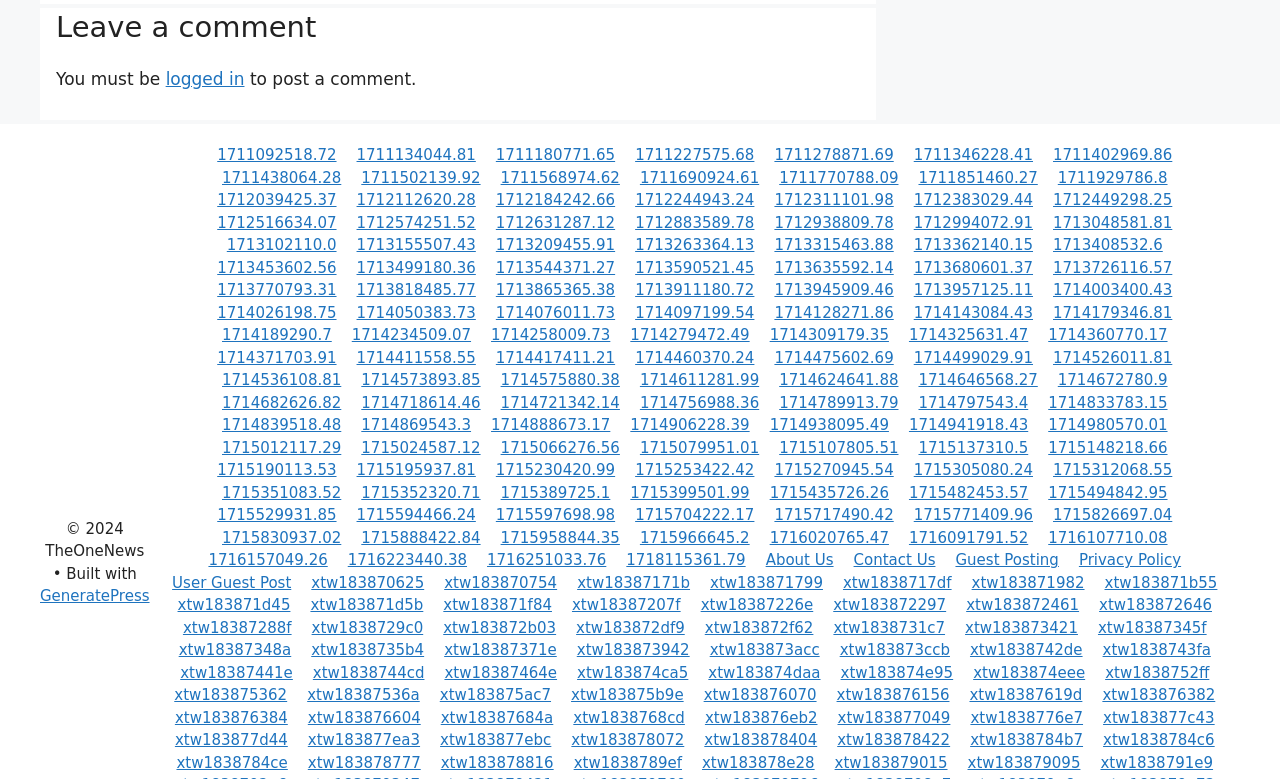Please answer the following question using a single word or phrase: 
How many links are there on this webpage?

724